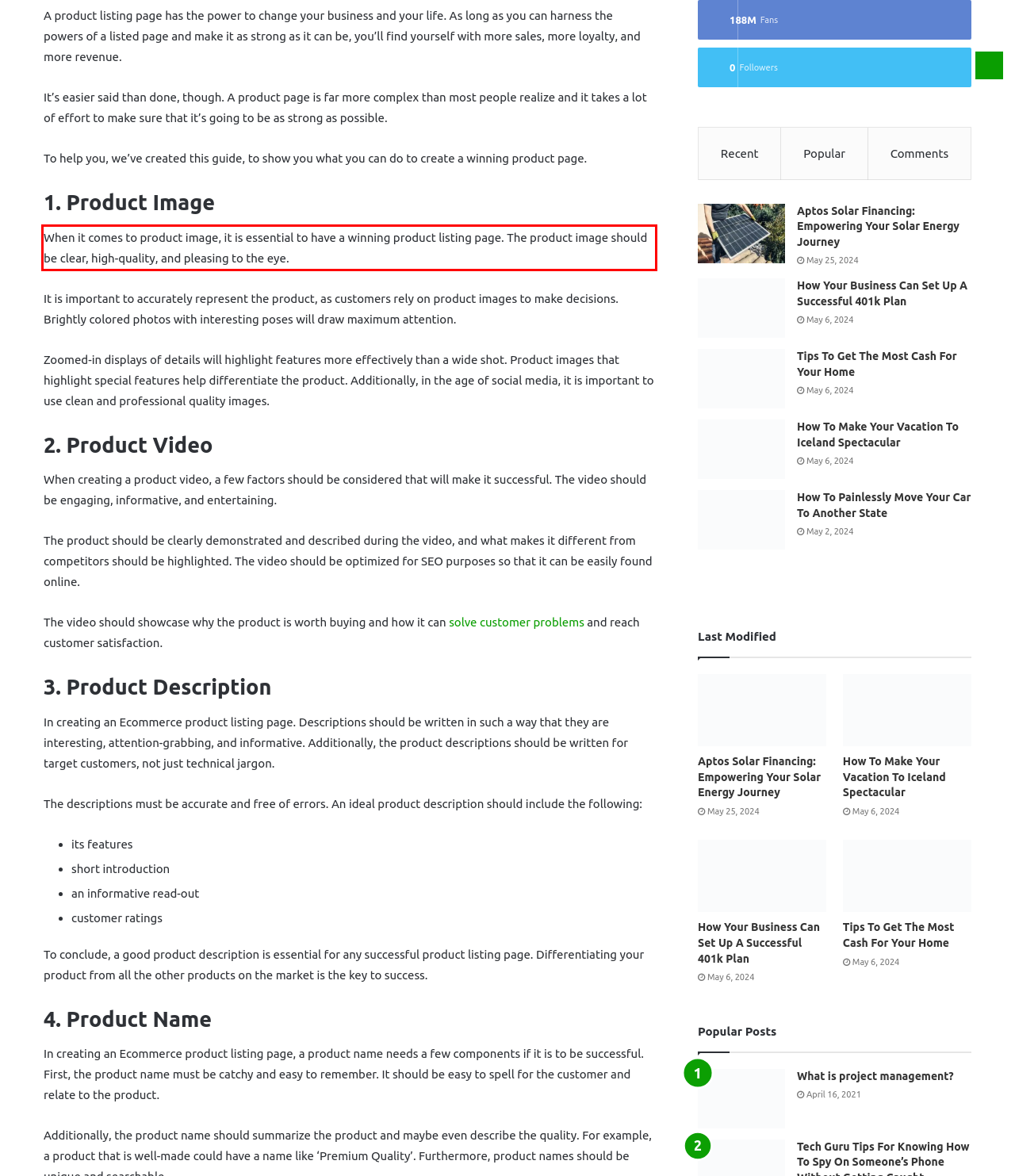Locate the red bounding box in the provided webpage screenshot and use OCR to determine the text content inside it.

When it comes to product image, it is essential to have a winning product listing page. The product image should be clear, high-quality, and pleasing to the eye.